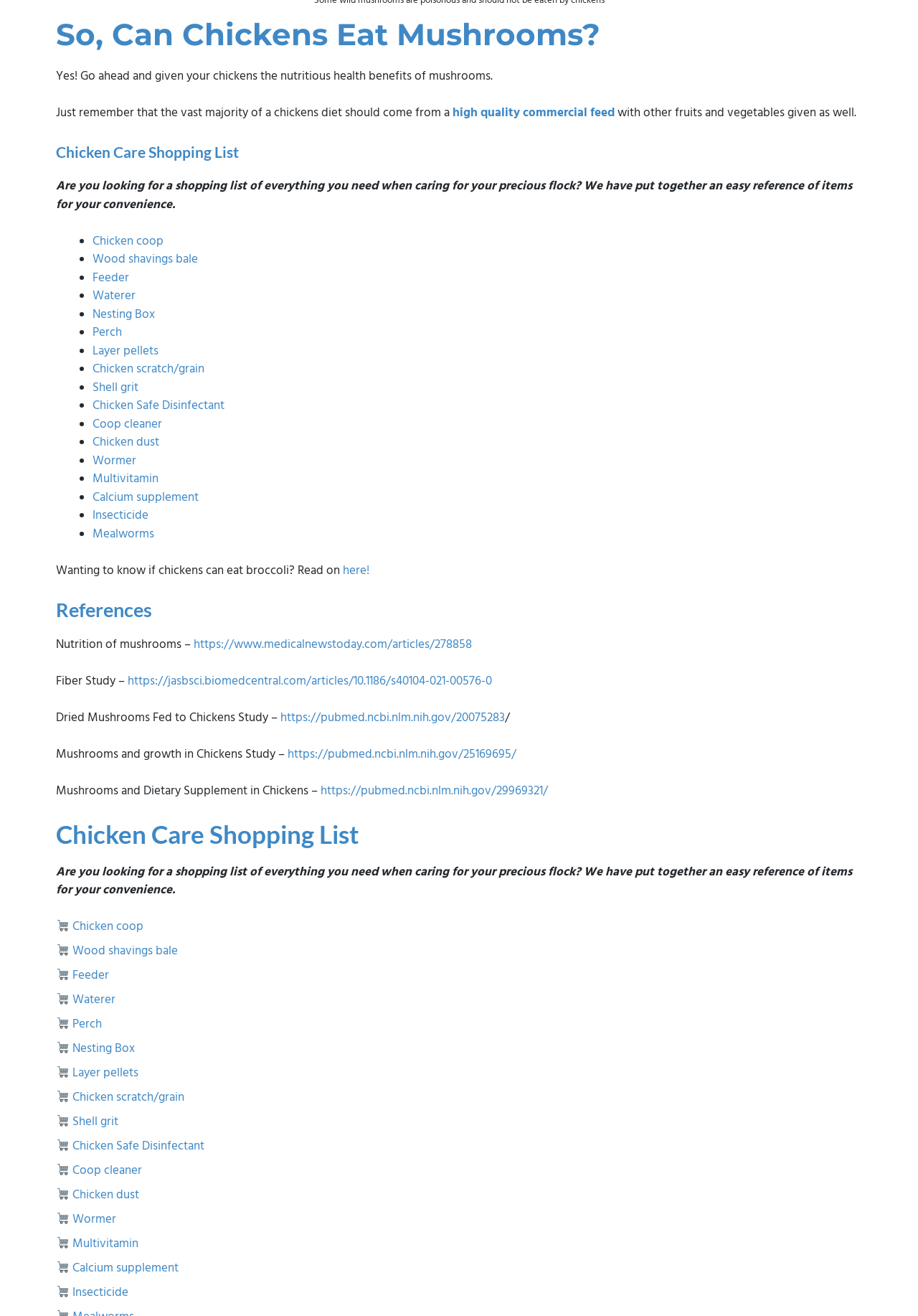Determine the bounding box of the UI element mentioned here: "Layer pellets". The coordinates must be in the format [left, top, right, bottom] with values ranging from 0 to 1.

[0.1, 0.26, 0.172, 0.273]